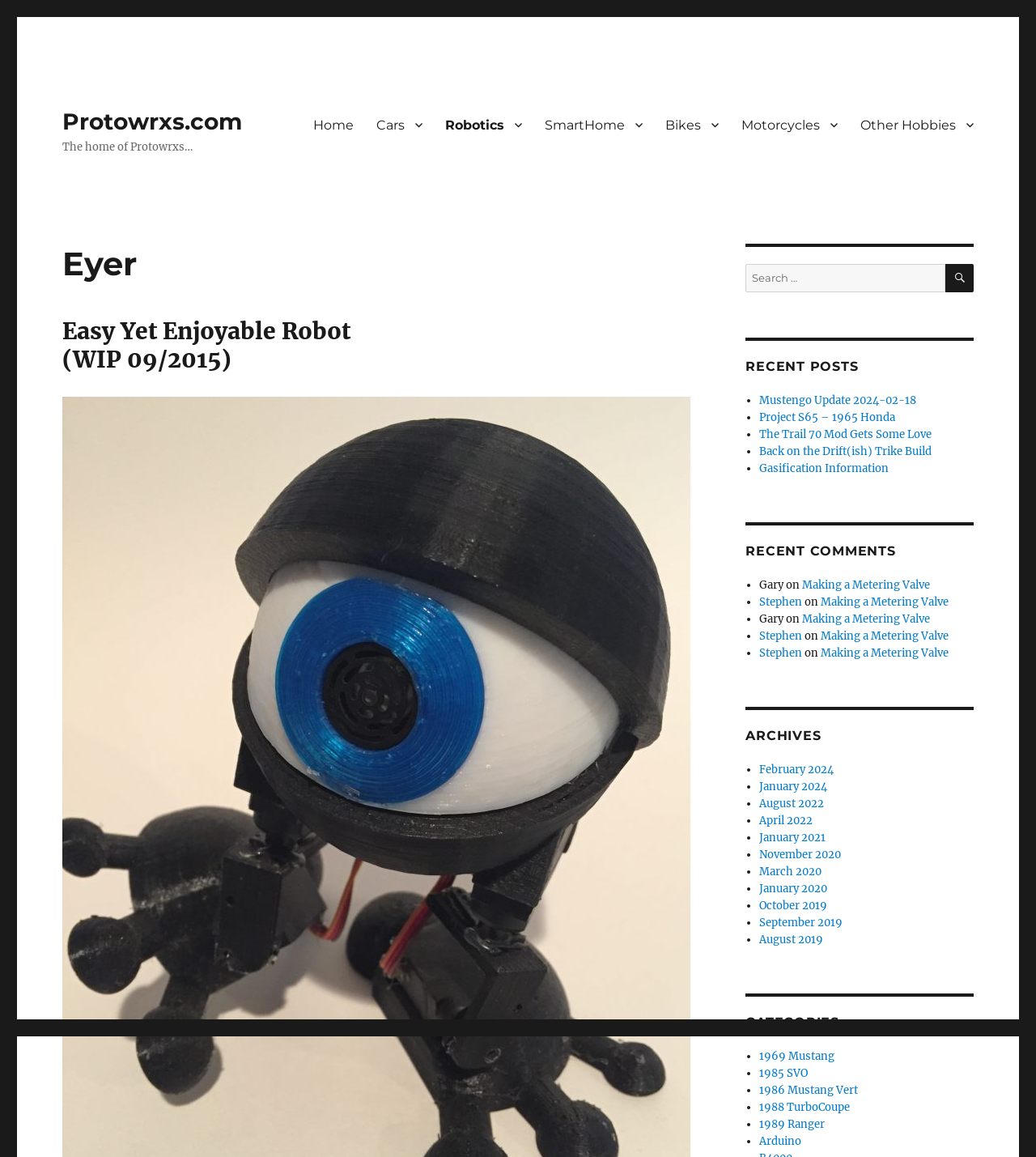Locate the bounding box coordinates of the area you need to click to fulfill this instruction: 'Go to the Archives section'. The coordinates must be in the form of four float numbers ranging from 0 to 1: [left, top, right, bottom].

[0.72, 0.628, 0.94, 0.643]